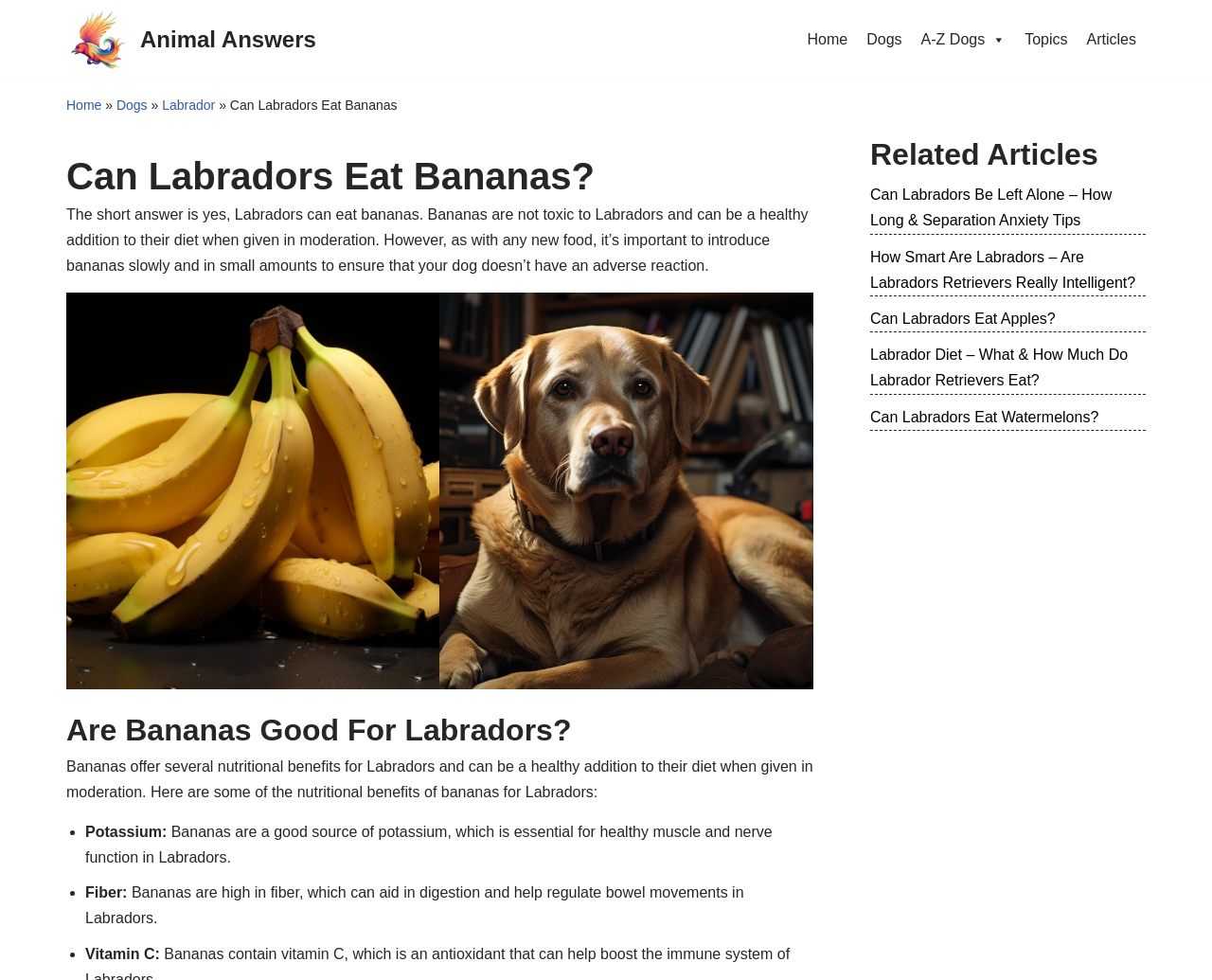Write a detailed summary of the webpage.

This webpage is about whether Labradors can eat bananas. At the top, there is a logo and a navigation menu with links to "Home", "Dogs", "A-Z Dogs", "Topics", and "Articles". Below the navigation menu, there is a breadcrumb trail showing the path "Home > Dogs > Labrador > Can Labradors Eat Bananas".

The main content of the page is divided into sections. The first section has a heading "Can Labradors Eat Bananas?" and a brief answer to the question, stating that bananas are not toxic to Labradors and can be a healthy addition to their diet in moderation. Below this section, there is a figure, likely an image related to the topic.

The next section has a heading "Are Bananas Good For Labradors?" and discusses the nutritional benefits of bananas for Labradors, including their high potassium and fiber content, and their ability to aid in digestion and regulate bowel movements. This section is formatted as a list with bullet points.

On the right side of the page, there is a complementary section with a heading "Related Articles" that lists several links to other articles related to Labradors, such as "Can Labradors Be Left Alone", "How Smart Are Labradors", and "Can Labradors Eat Apples".